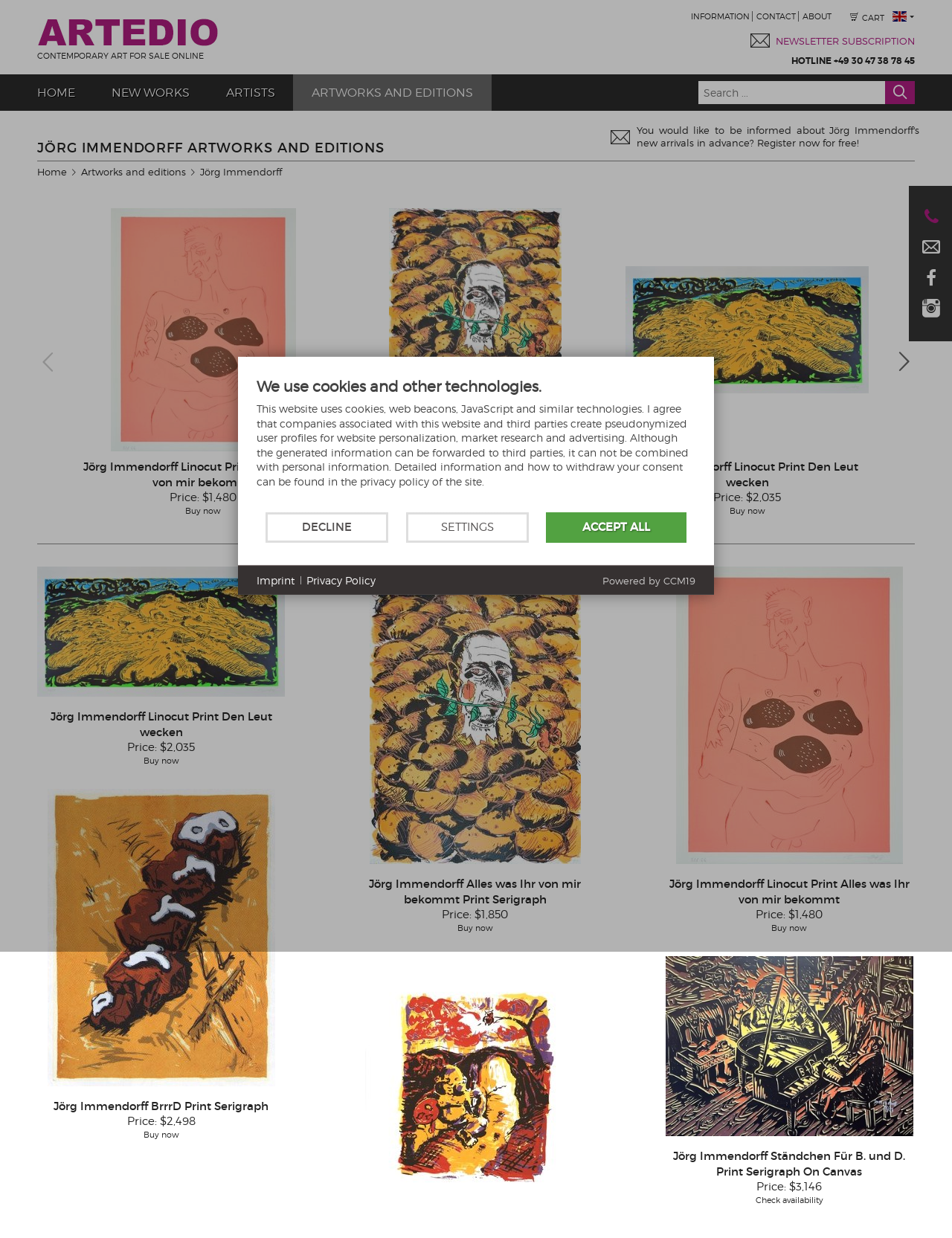Please predict the bounding box coordinates of the element's region where a click is necessary to complete the following instruction: "Check the price of 'Jörg Immendorff Ständchen Für B. und D. Print Serigraph On Canvas'". The coordinates should be represented by four float numbers between 0 and 1, i.e., [left, top, right, bottom].

[0.699, 0.909, 0.959, 0.92]